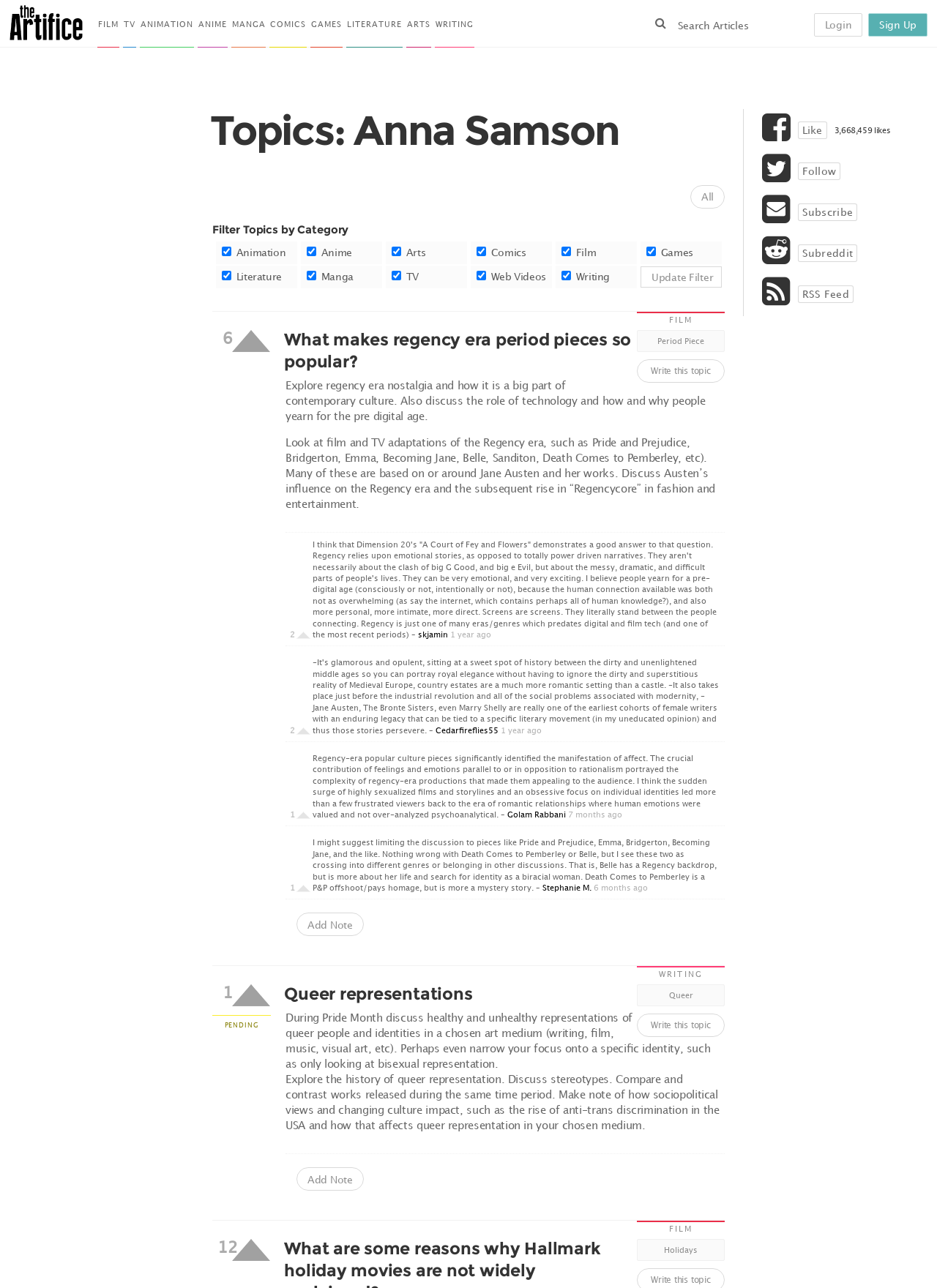Consider the image and give a detailed and elaborate answer to the question: 
How many categories are available?

I counted the number of links under the 'Topics' section, which are FILM, TV, ANIMATION, ANIME, MANGA, COMICS, GAMES, LITERATURE, and ARTS, totaling 9 categories.